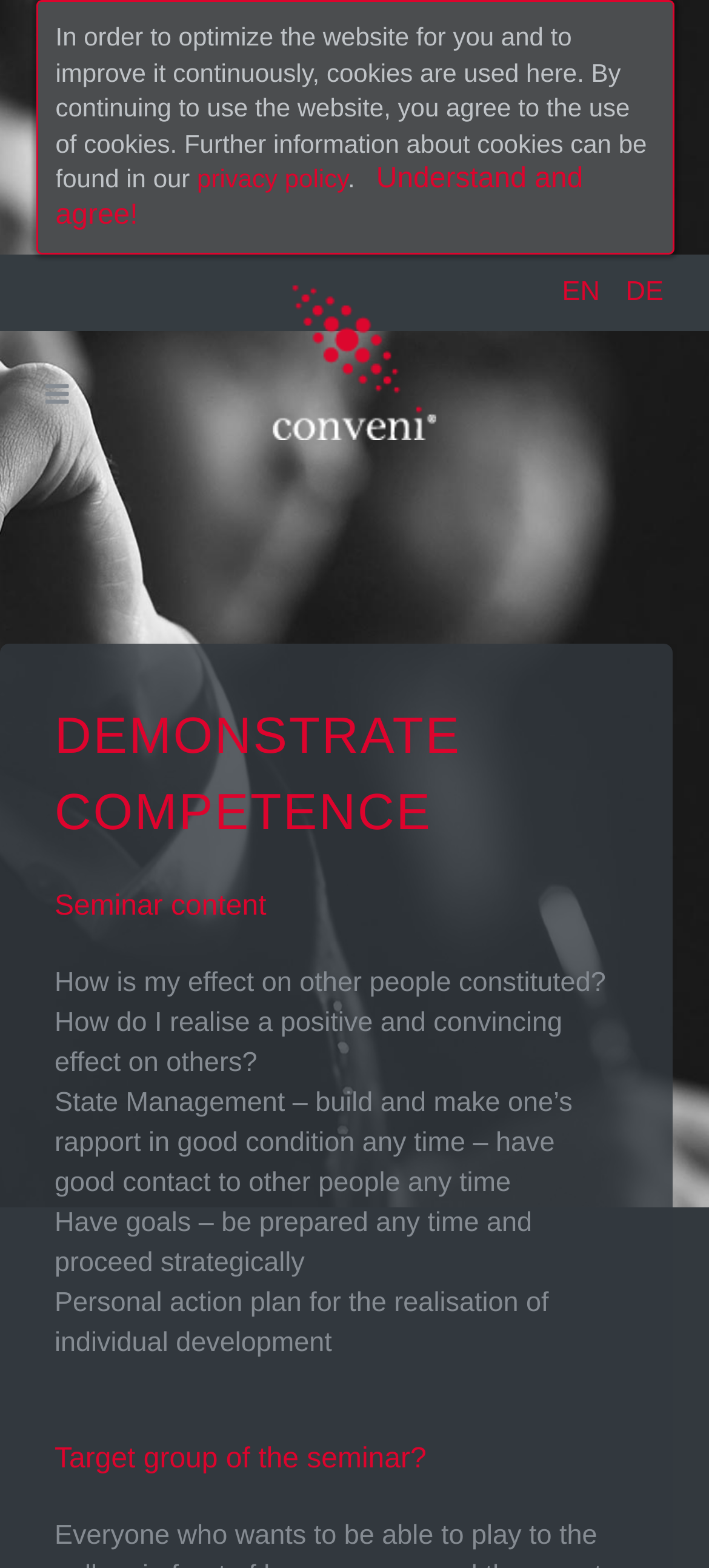Using the provided element description "Wix.com", determine the bounding box coordinates of the UI element.

None